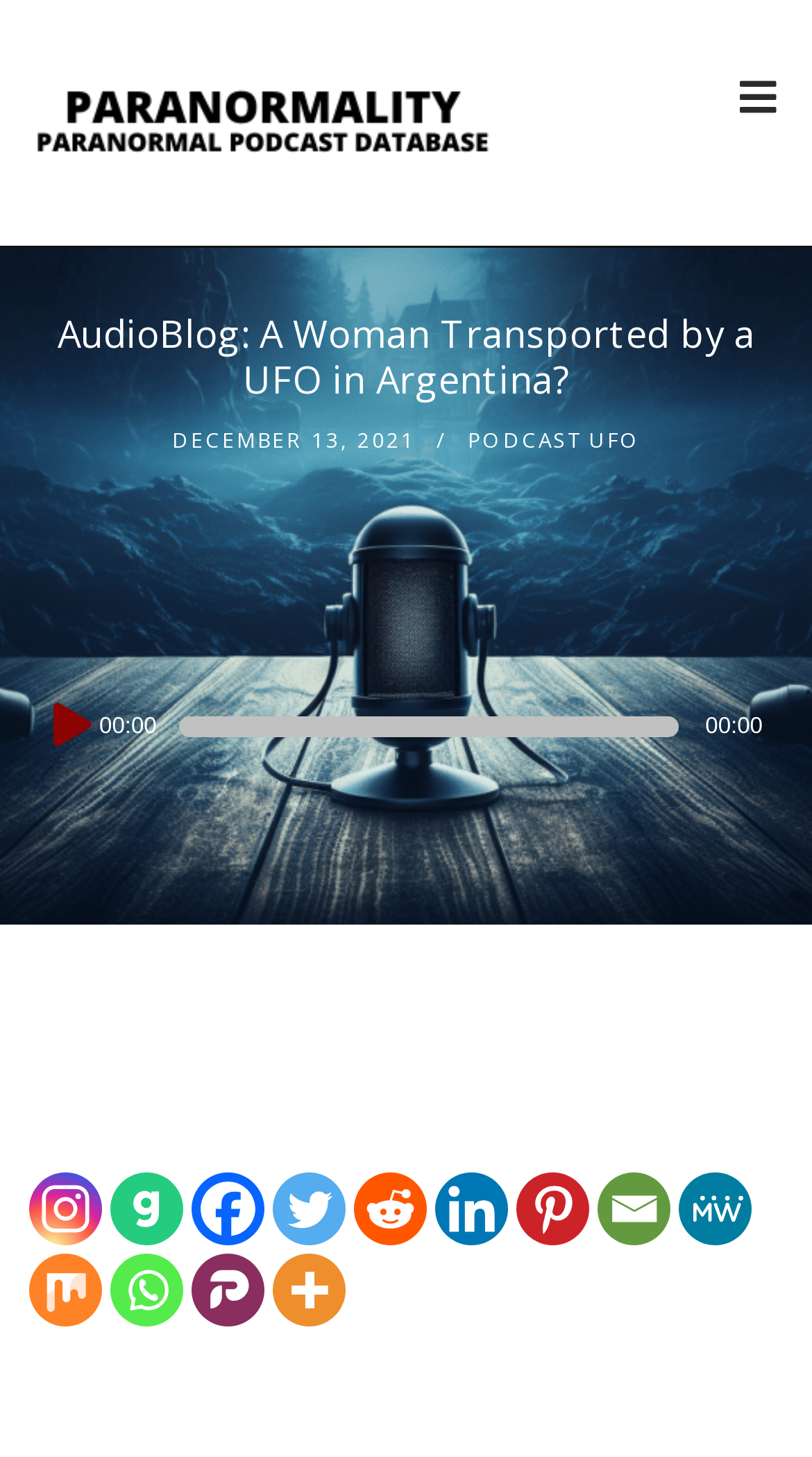Give a one-word or phrase response to the following question: How many social media links are there?

12